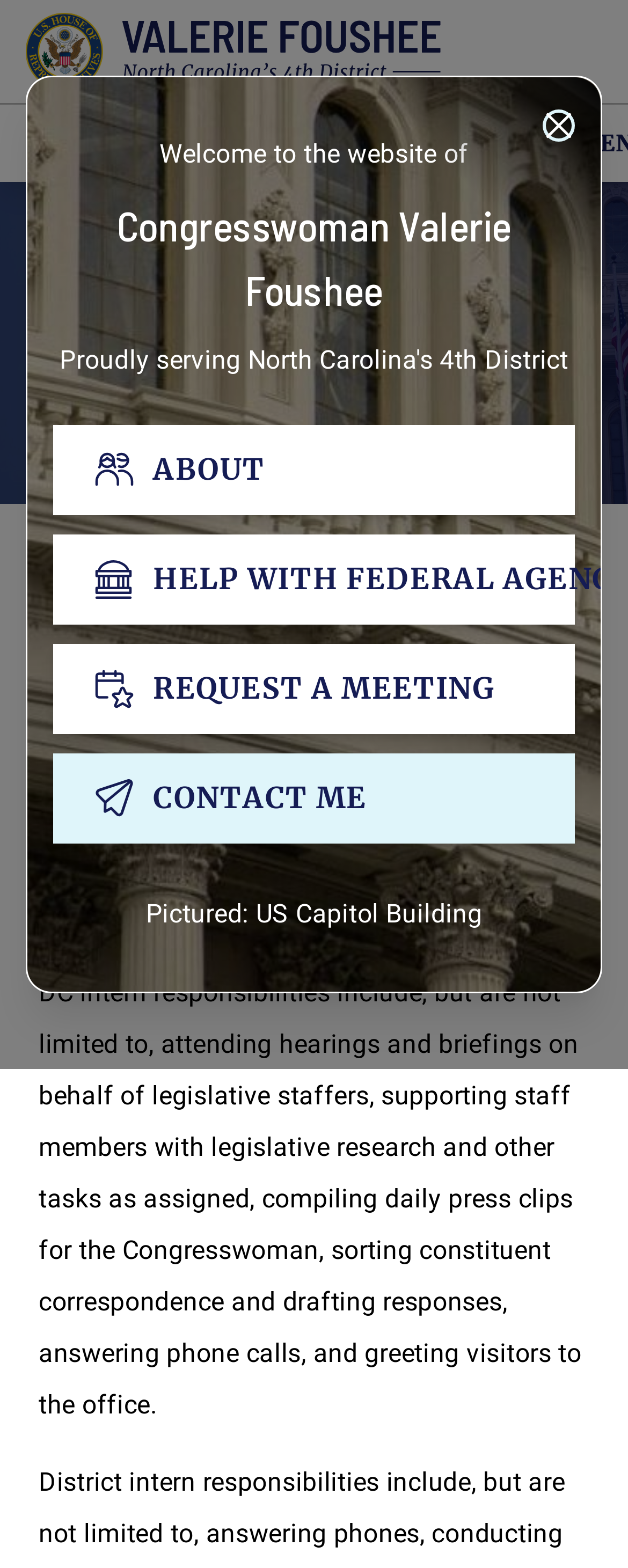Refer to the element description CONTACT ME and identify the corresponding bounding box in the screenshot. Format the coordinates as (top-left x, top-left y, bottom-right x, bottom-right y) with values in the range of 0 to 1.

[0.085, 0.48, 0.915, 0.538]